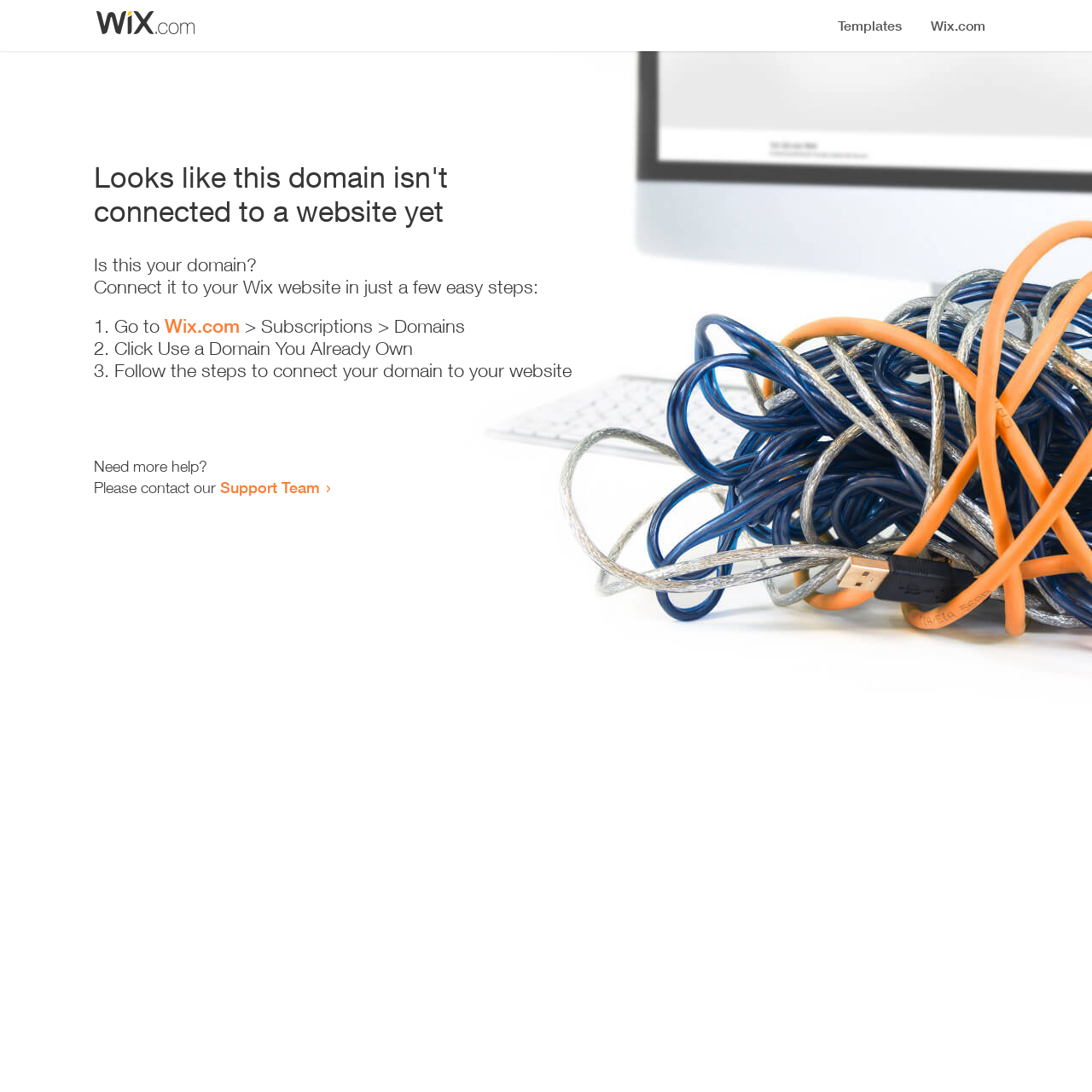What is the purpose of the webpage?
Craft a detailed and extensive response to the question.

The webpage provides instructions on how to connect a domain to a Wix website, indicating that the purpose of the webpage is to facilitate this process.